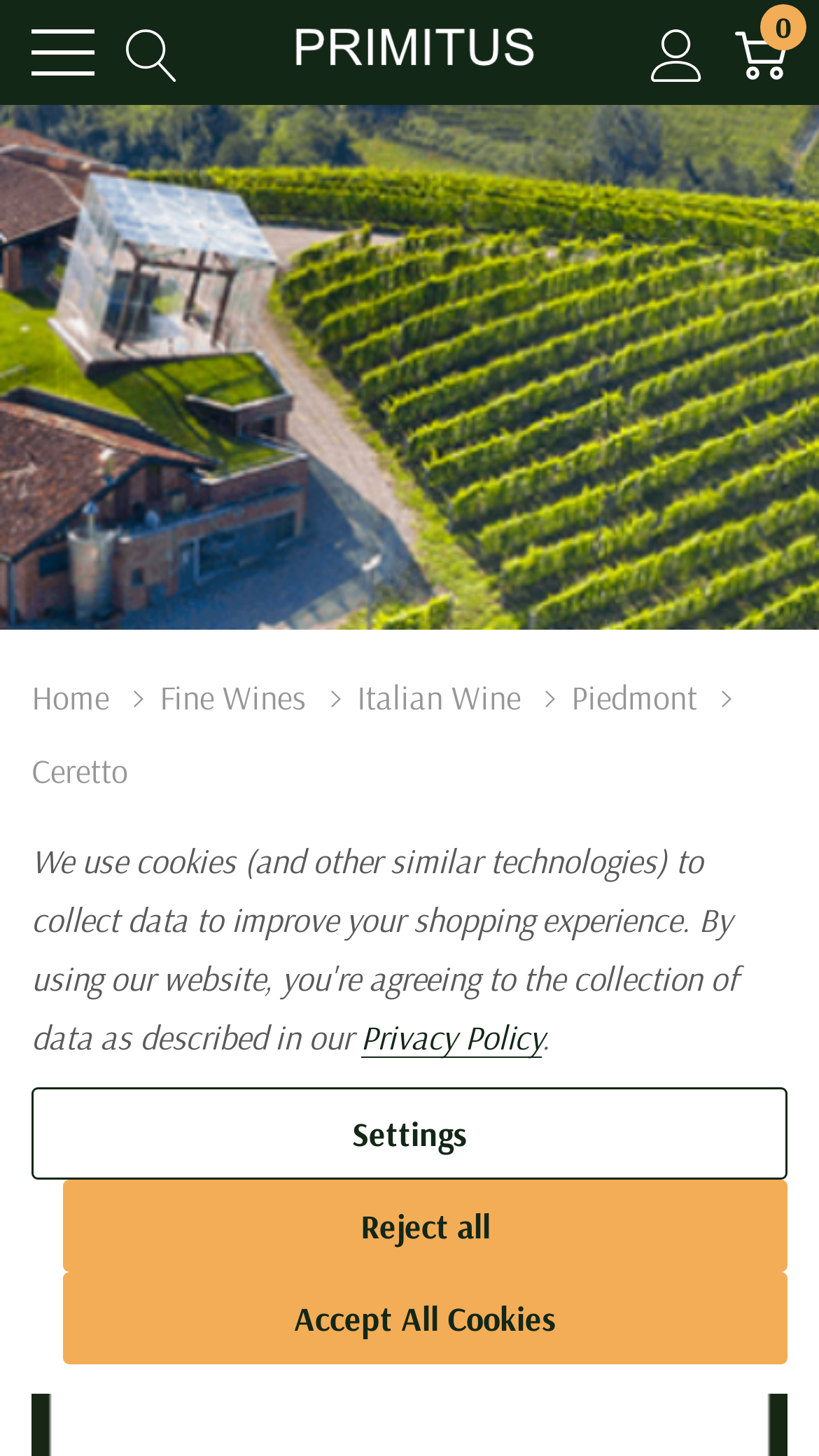What is the name of the wine producer?
Based on the screenshot, give a detailed explanation to answer the question.

The image and heading at the top of the page both have the text 'Ceretto', which suggests that it is the name of the wine producer.